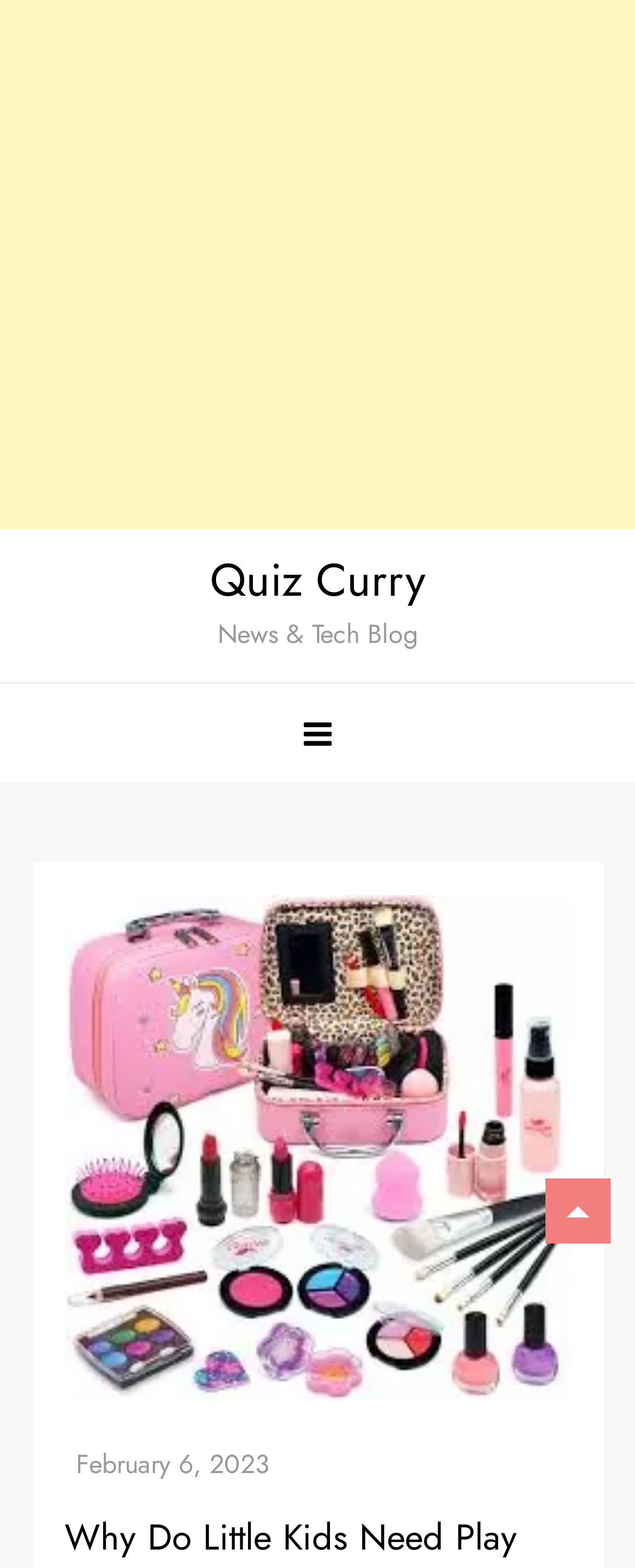How many links are there at the top of the webpage?
Use the information from the image to give a detailed answer to the question.

I counted the number of link elements at the top of the webpage and found two links, one is 'Quiz Curry' and the other is 'News & Tech Blog'.